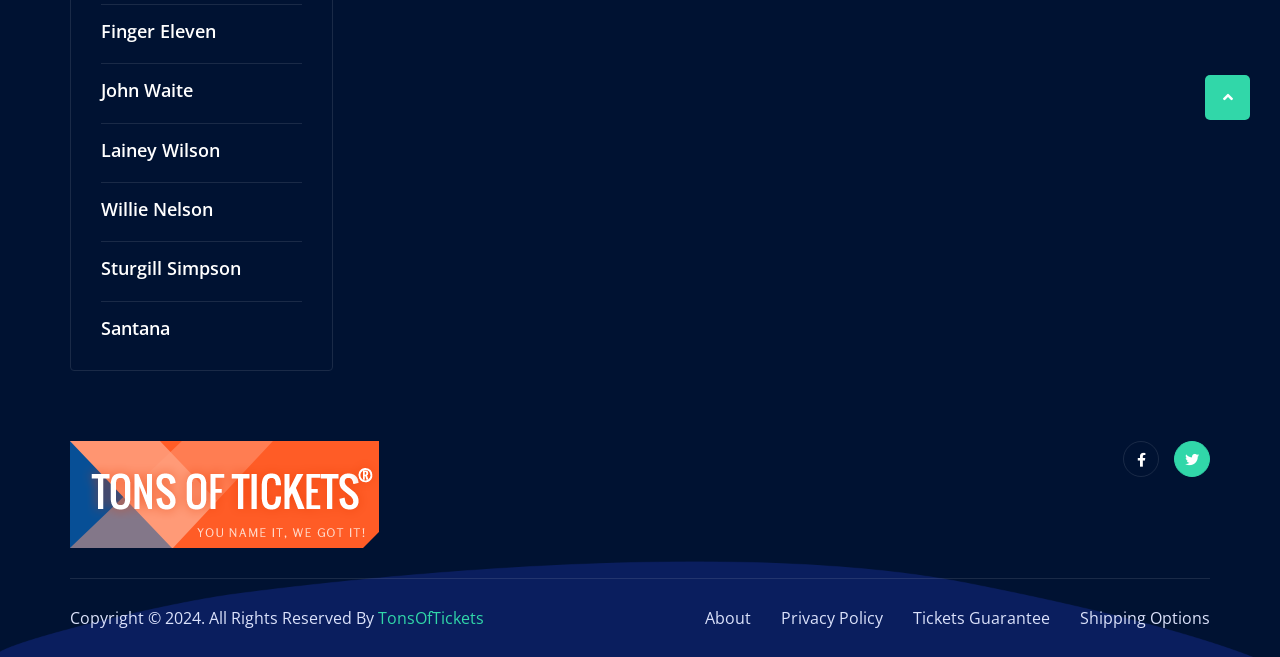How many artists are listed on the webpage?
Provide a one-word or short-phrase answer based on the image.

5